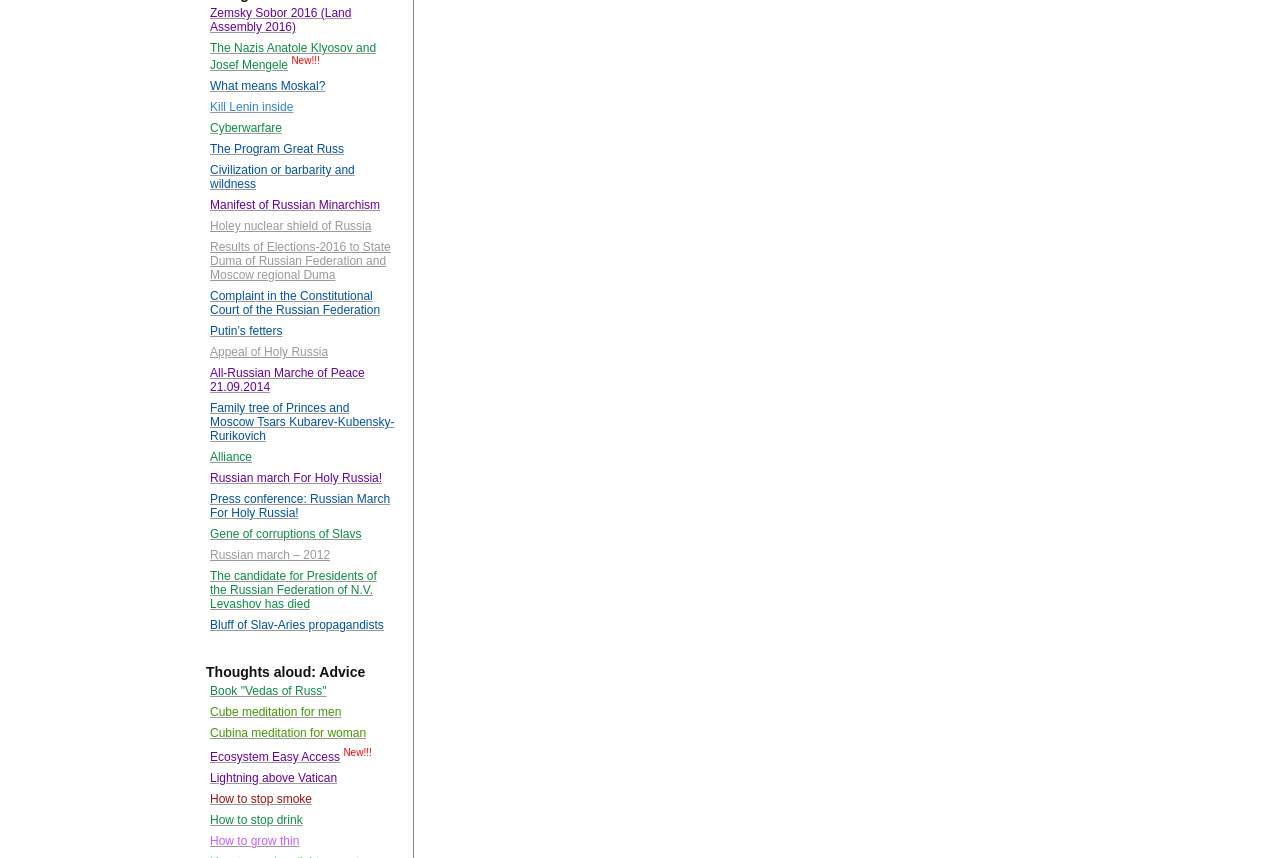Identify the bounding box coordinates necessary to click and complete the given instruction: "Explore Book Vedas of Russ".

[0.164, 0.797, 0.255, 0.814]